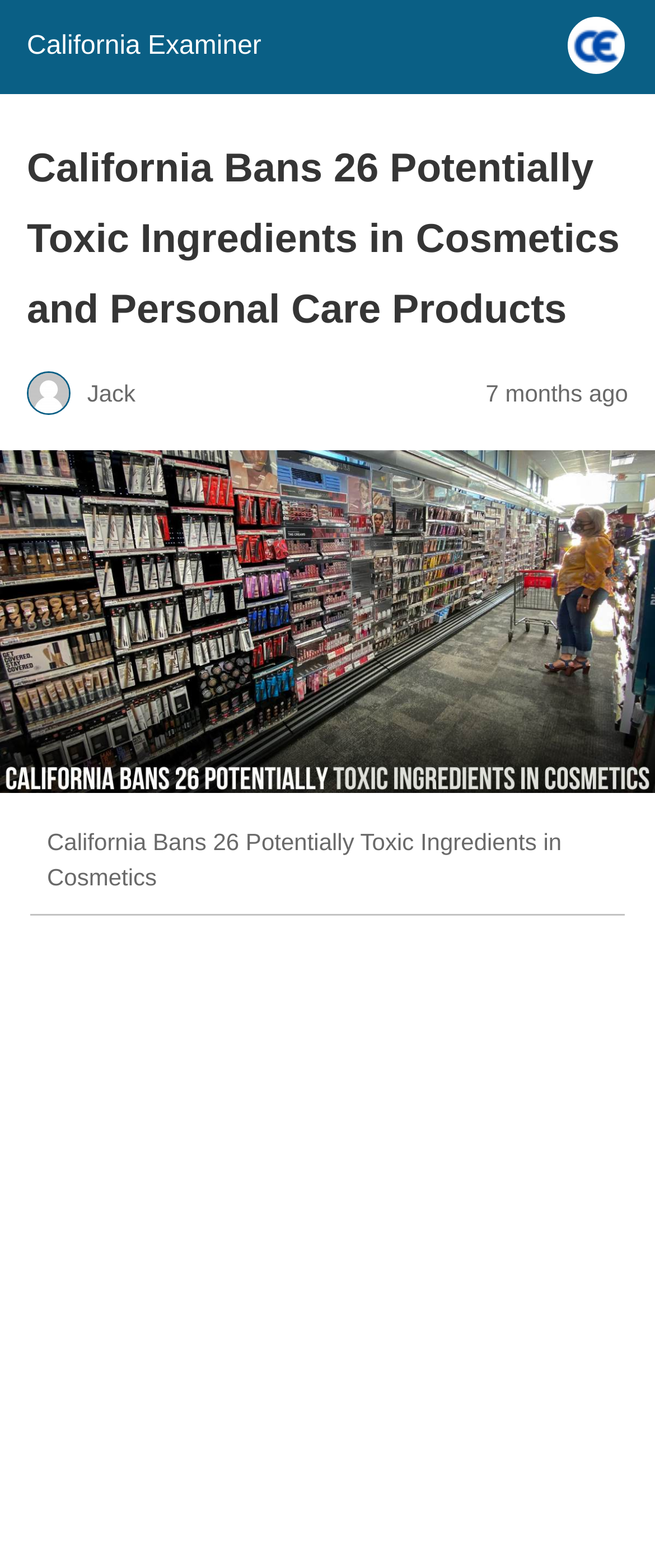Answer the question in one word or a short phrase:
Who is the author of the article?

Jack